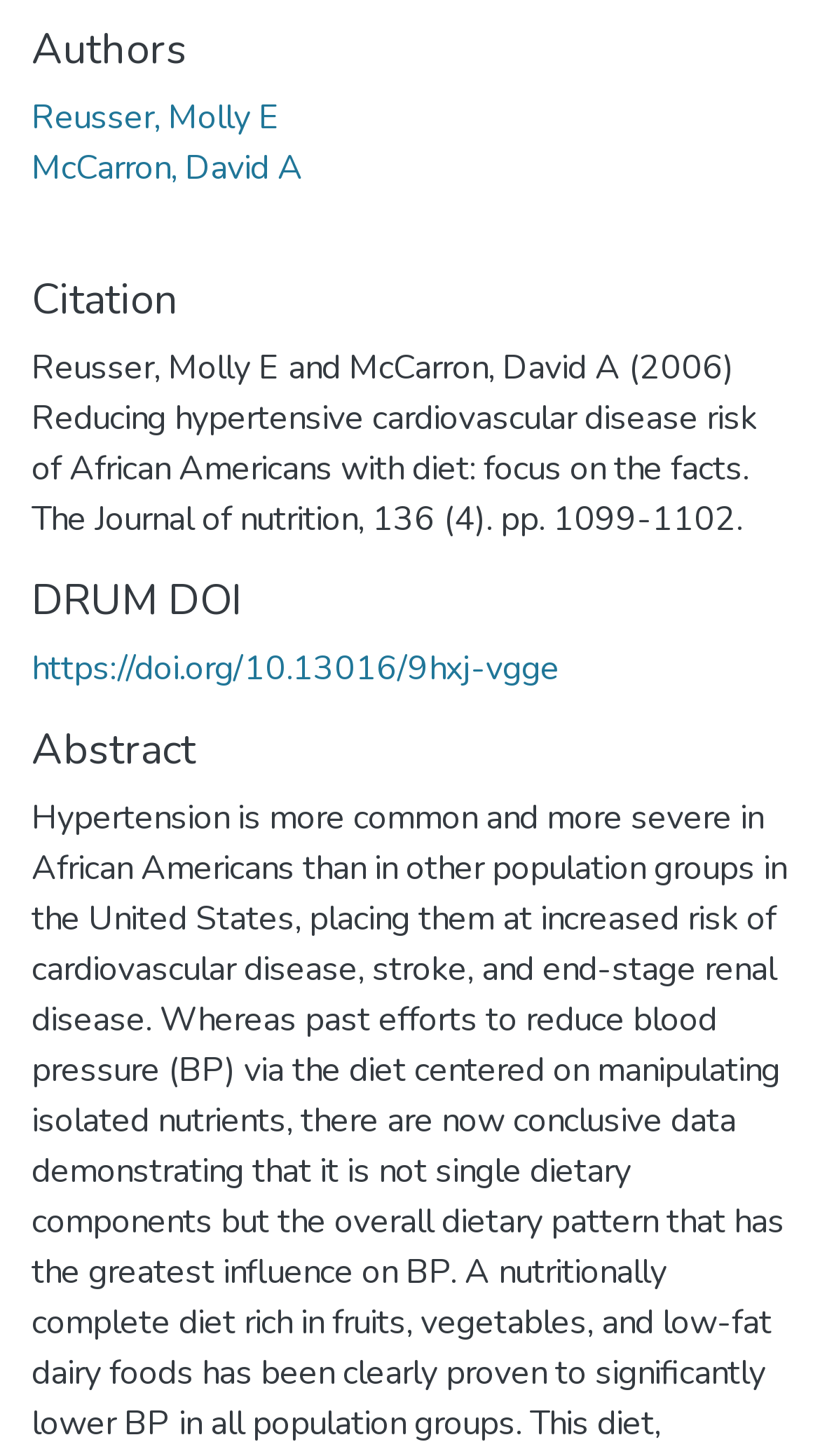What is the year of publication?
Using the information from the image, provide a comprehensive answer to the question.

I found the year of publication in the citation text, which is 'Reusser, Molly E and McCarron, David A (2006) ...', so the year of publication is 2006.